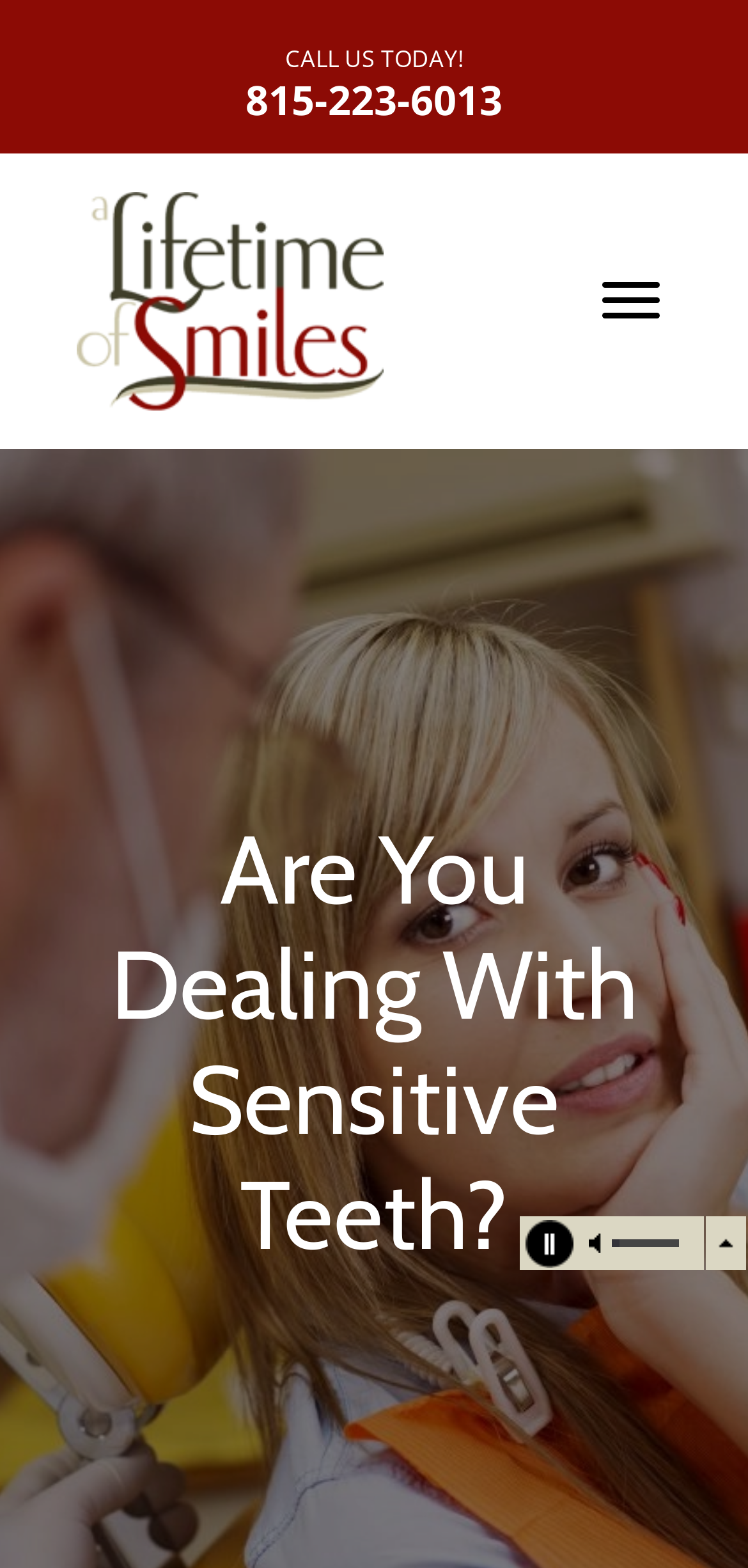Refer to the image and provide a thorough answer to this question:
What is the topic of the page?

I inferred this by looking at the heading element with the text 'Are You Dealing With Sensitive Teeth?' which is a prominent element on the page, indicating that the page is about sensitive teeth.